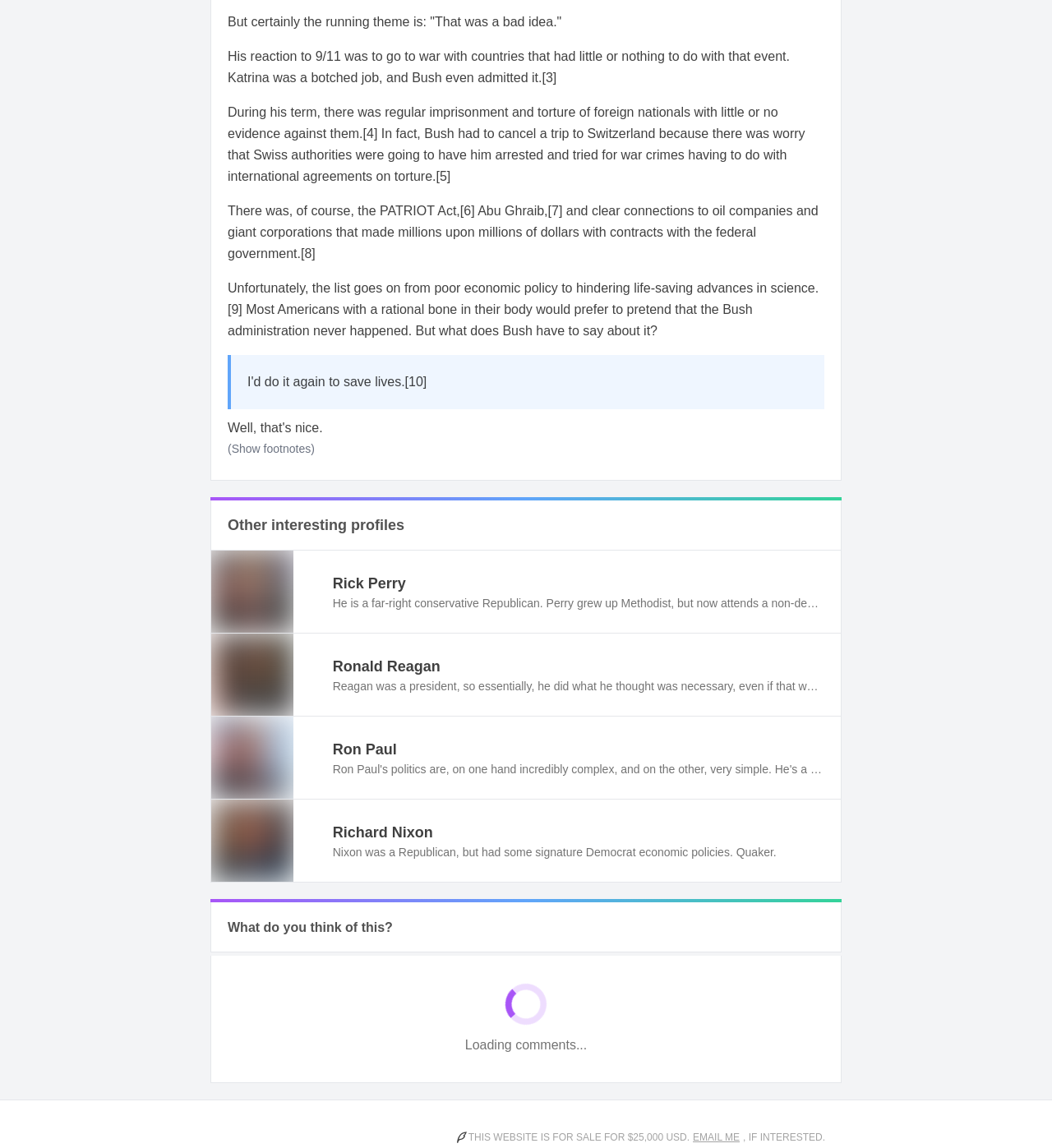Indicate the bounding box coordinates of the clickable region to achieve the following instruction: "Toggle the left rail."

None